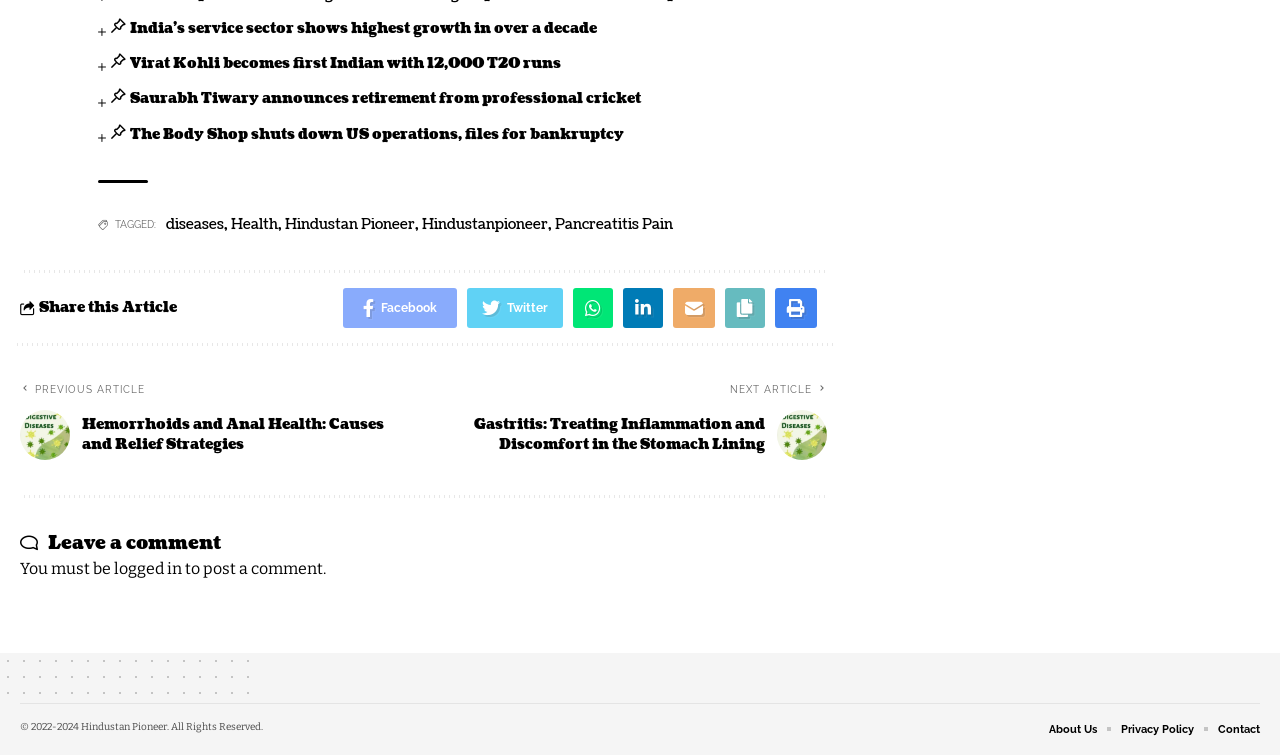What is the copyright year of the website?
Analyze the screenshot and provide a detailed answer to the question.

The copyright text at the bottom of the webpage is '© 2022-2024 Hindustan Pioneer. All Rights Reserved.', which indicates that the copyright year of the website is from 2022 to 2024.